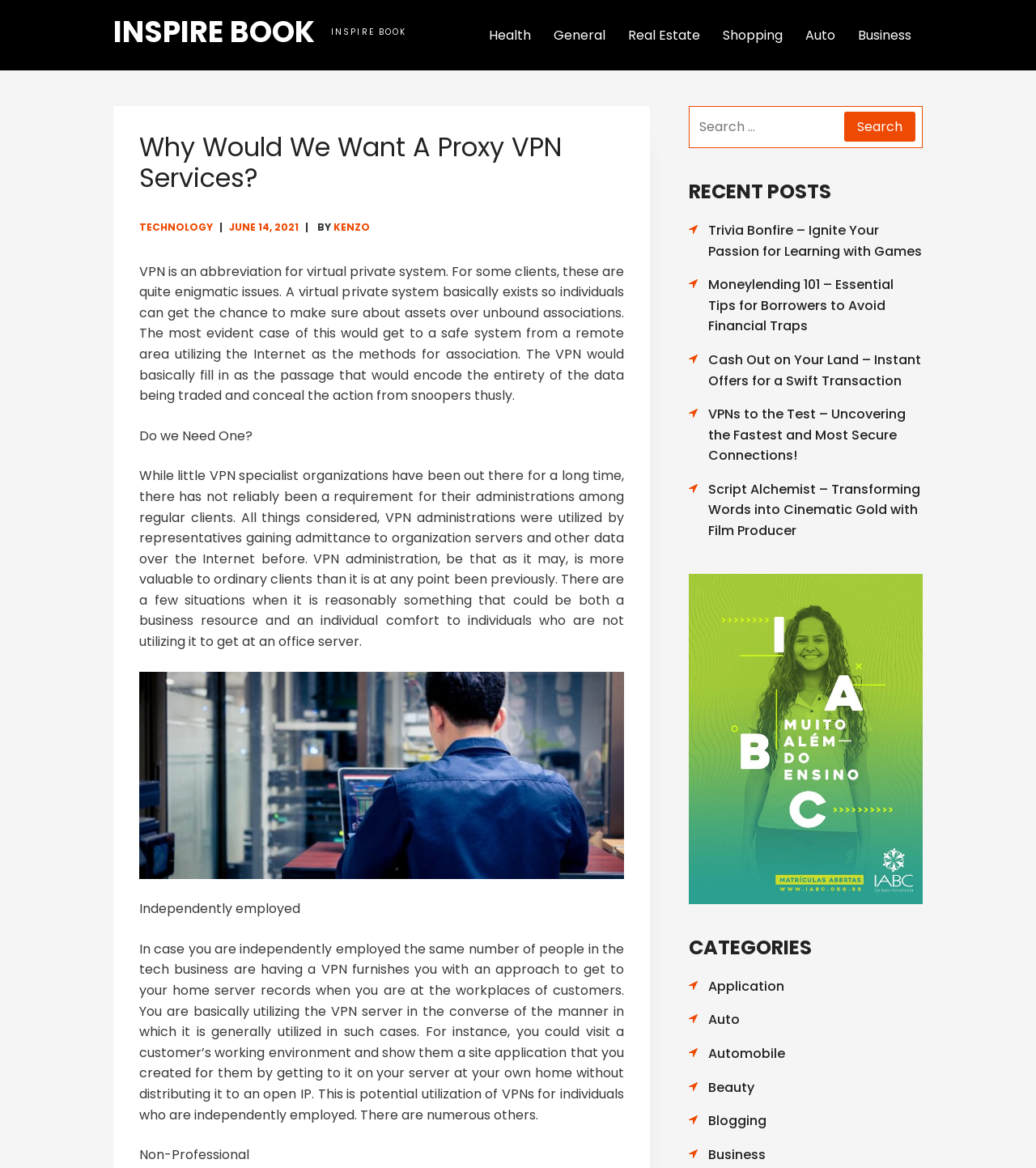Please mark the bounding box coordinates of the area that should be clicked to carry out the instruction: "Search".

None